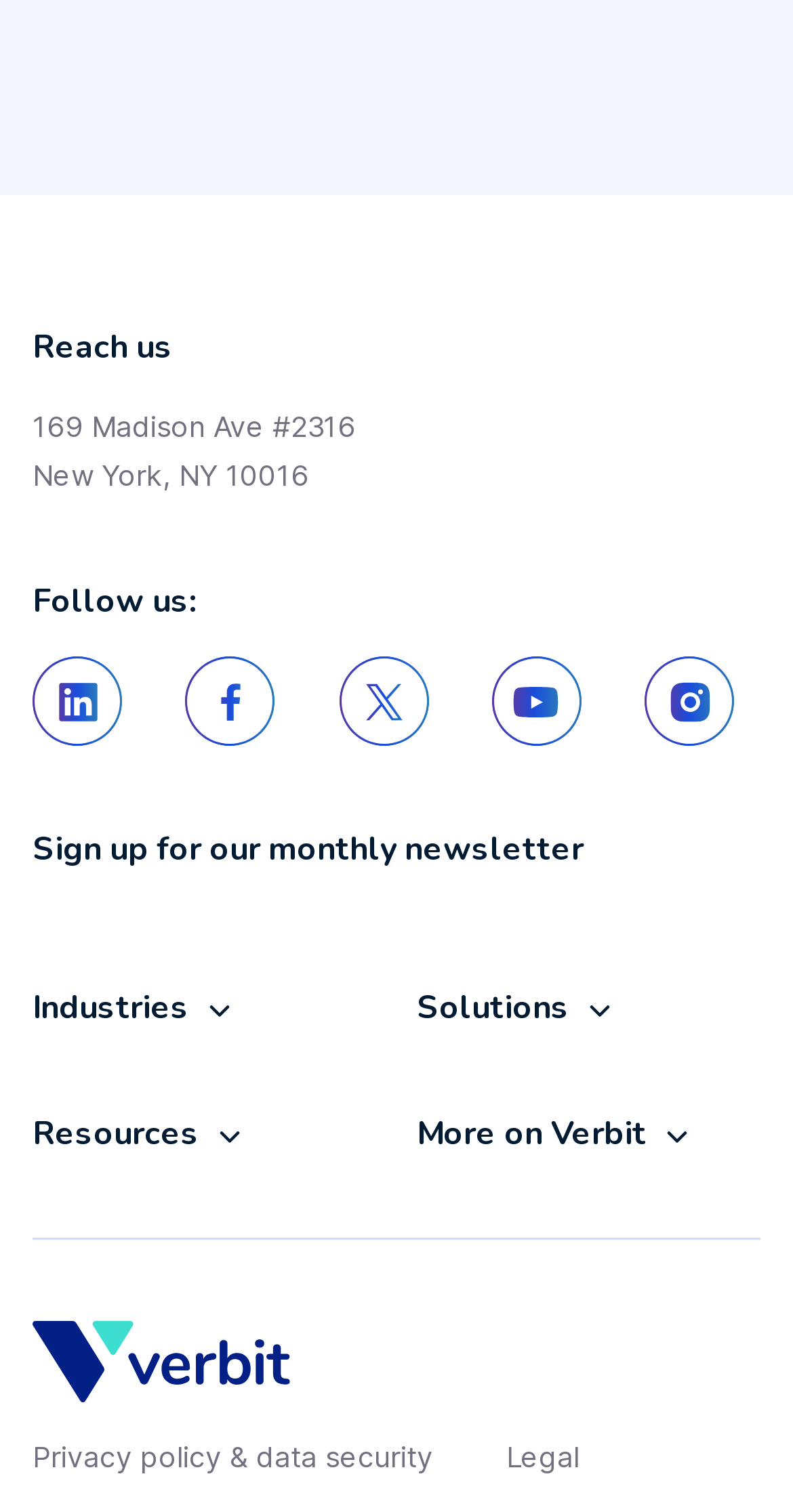Please provide a one-word or short phrase answer to the question:
How many social media platforms are listed?

5